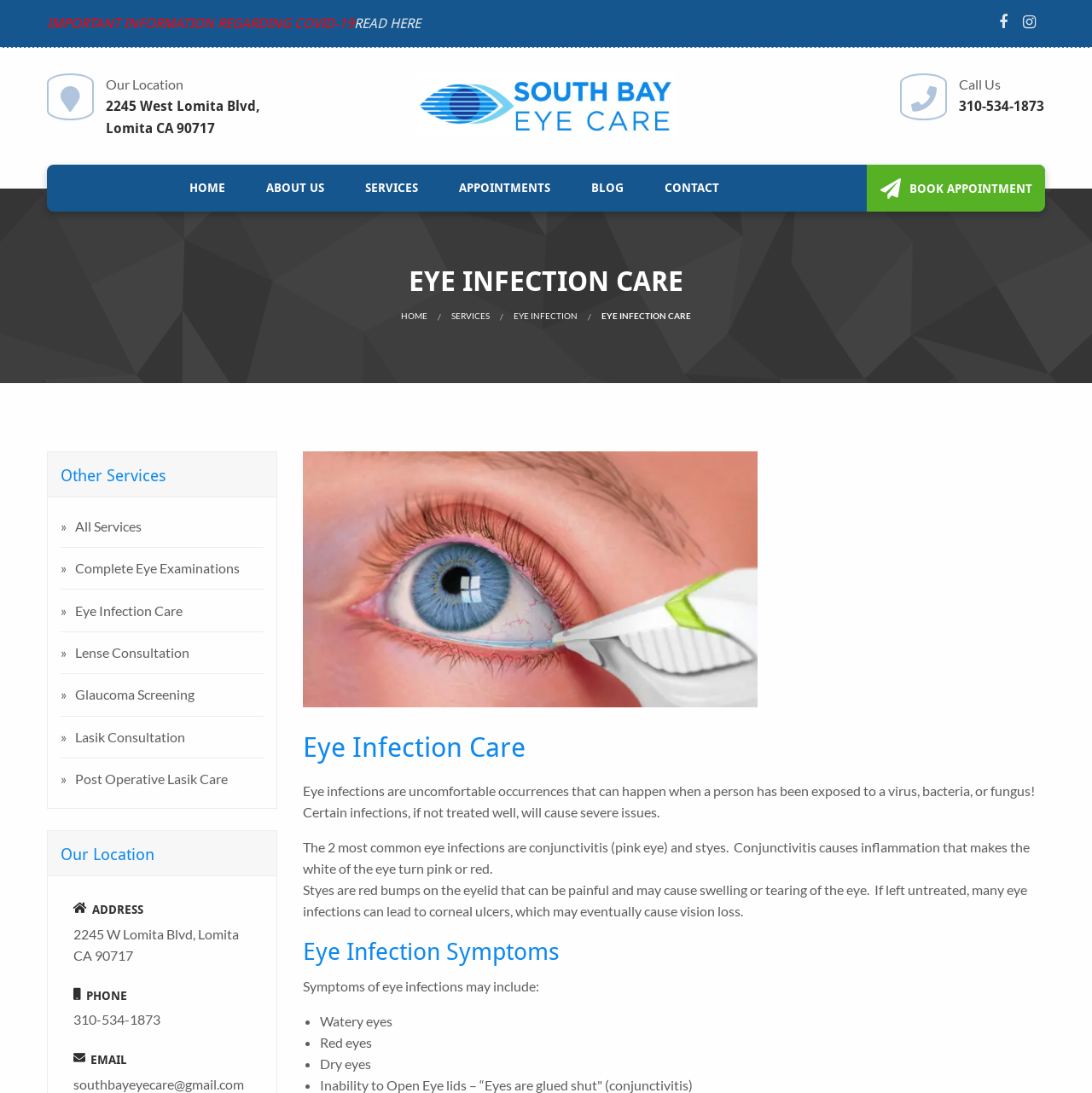Identify the bounding box coordinates for the UI element described as: "Home".

[0.155, 0.151, 0.225, 0.194]